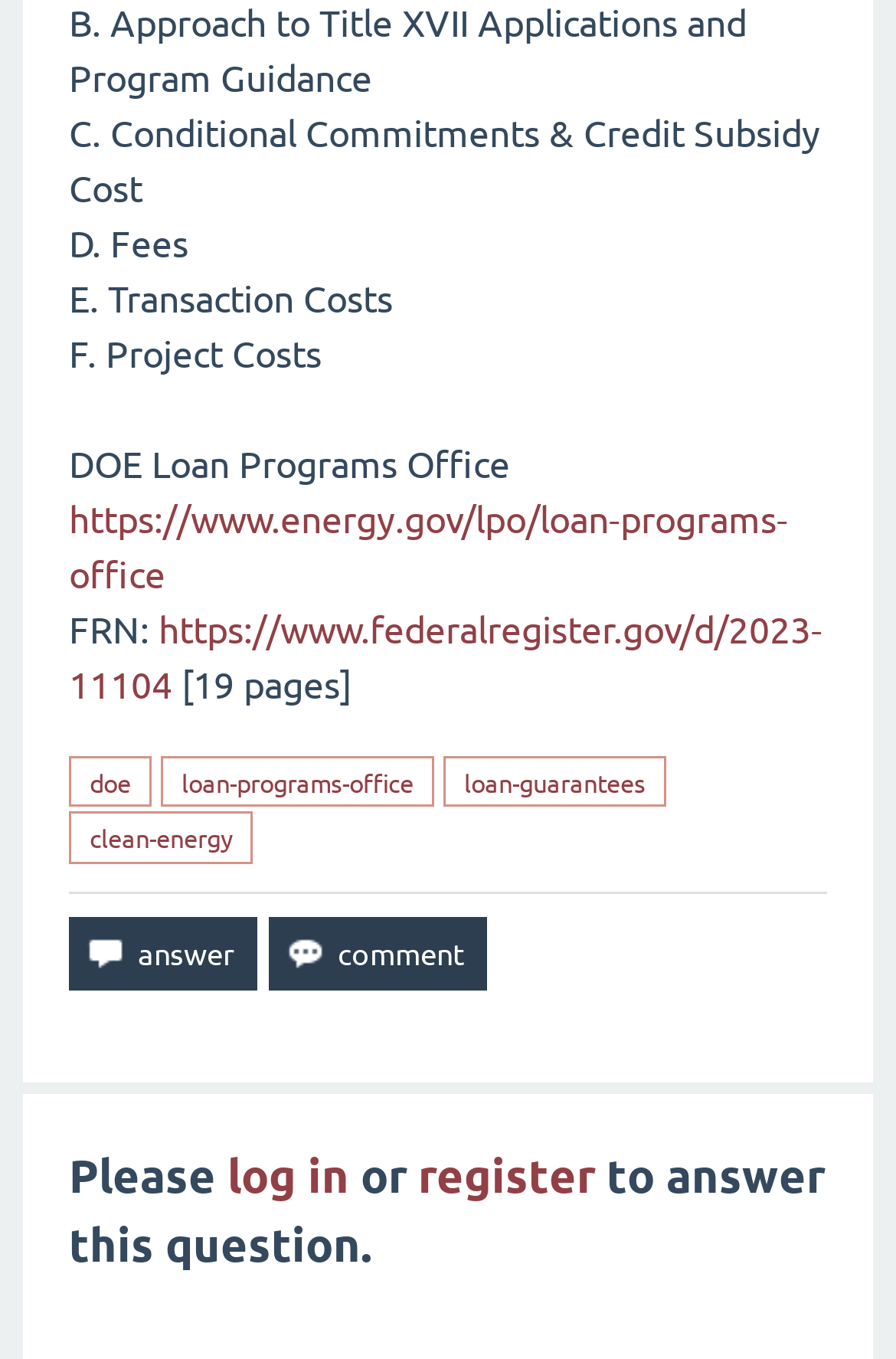What is required to perform an action on this webpage?
Please interpret the details in the image and answer the question thoroughly.

The heading 'Please log in or register to answer this question.' suggests that logging in or registering is required to perform an action on this webpage, such as answering a question.